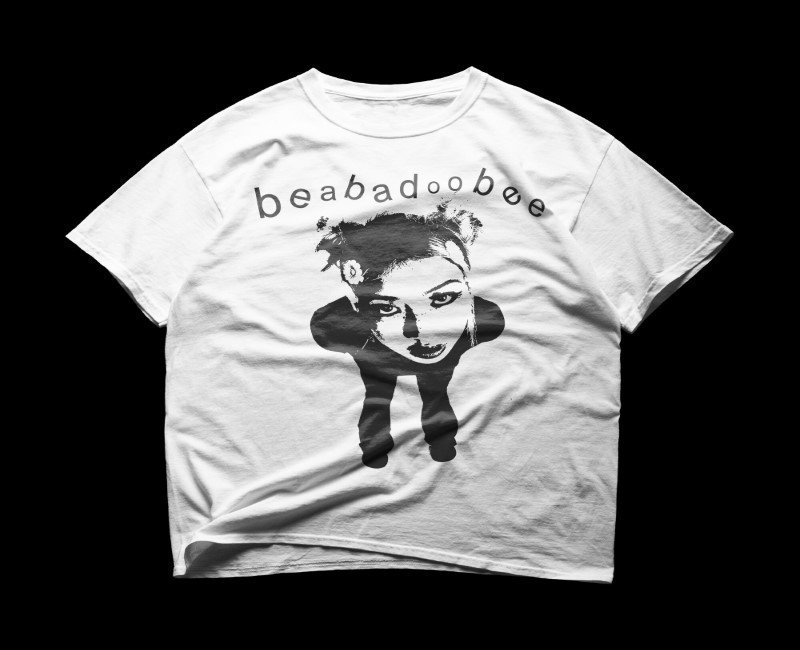Is the figure in the design depicted in a playful pose?
Please look at the screenshot and answer using one word or phrase.

Yes